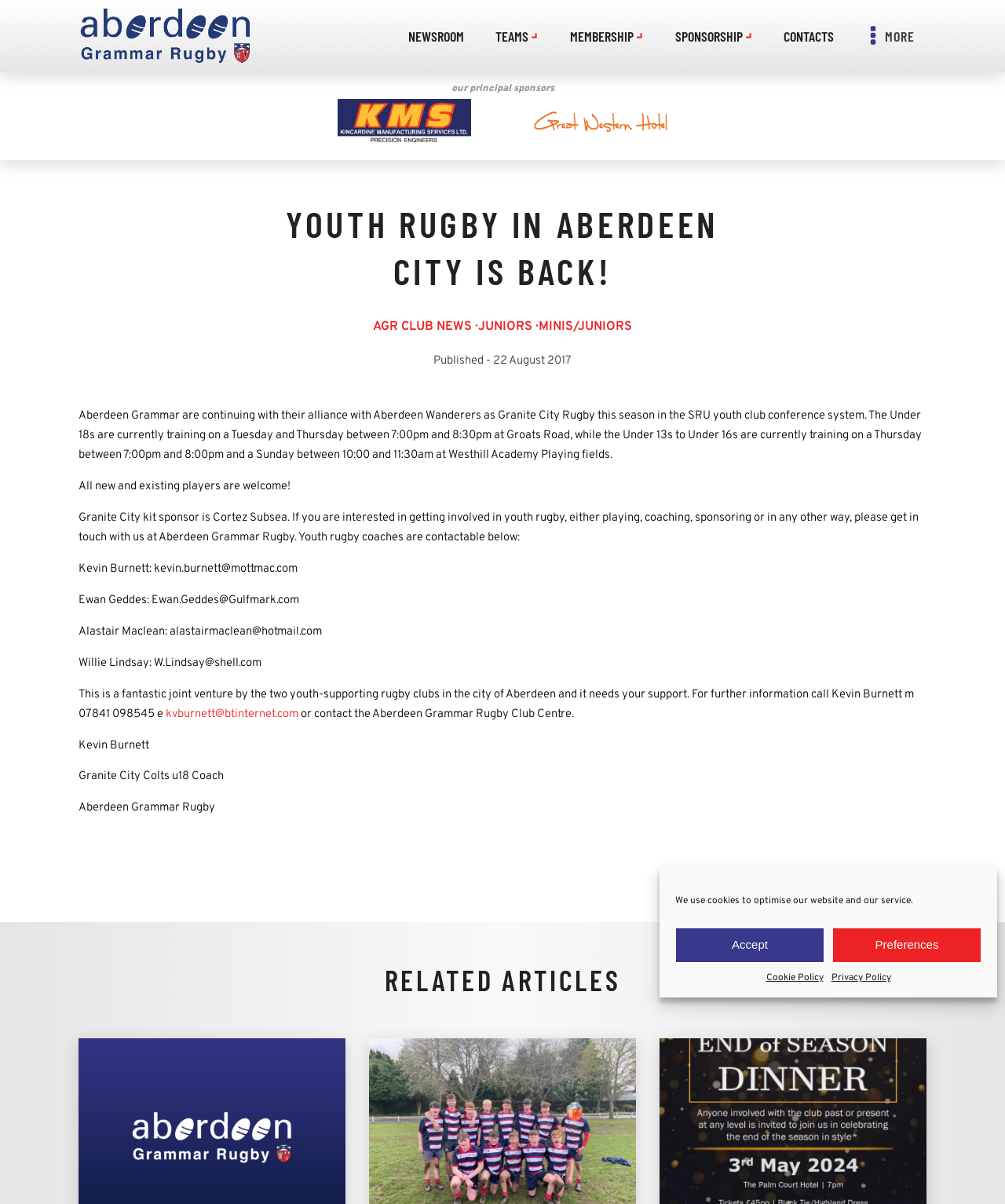Please specify the bounding box coordinates in the format (top-left x, top-left y, bottom-right x, bottom-right y), with values ranging from 0 to 1. Identify the bounding box for the UI component described as follows: kevin.burnett@mottmac.com

[0.153, 0.466, 0.296, 0.479]